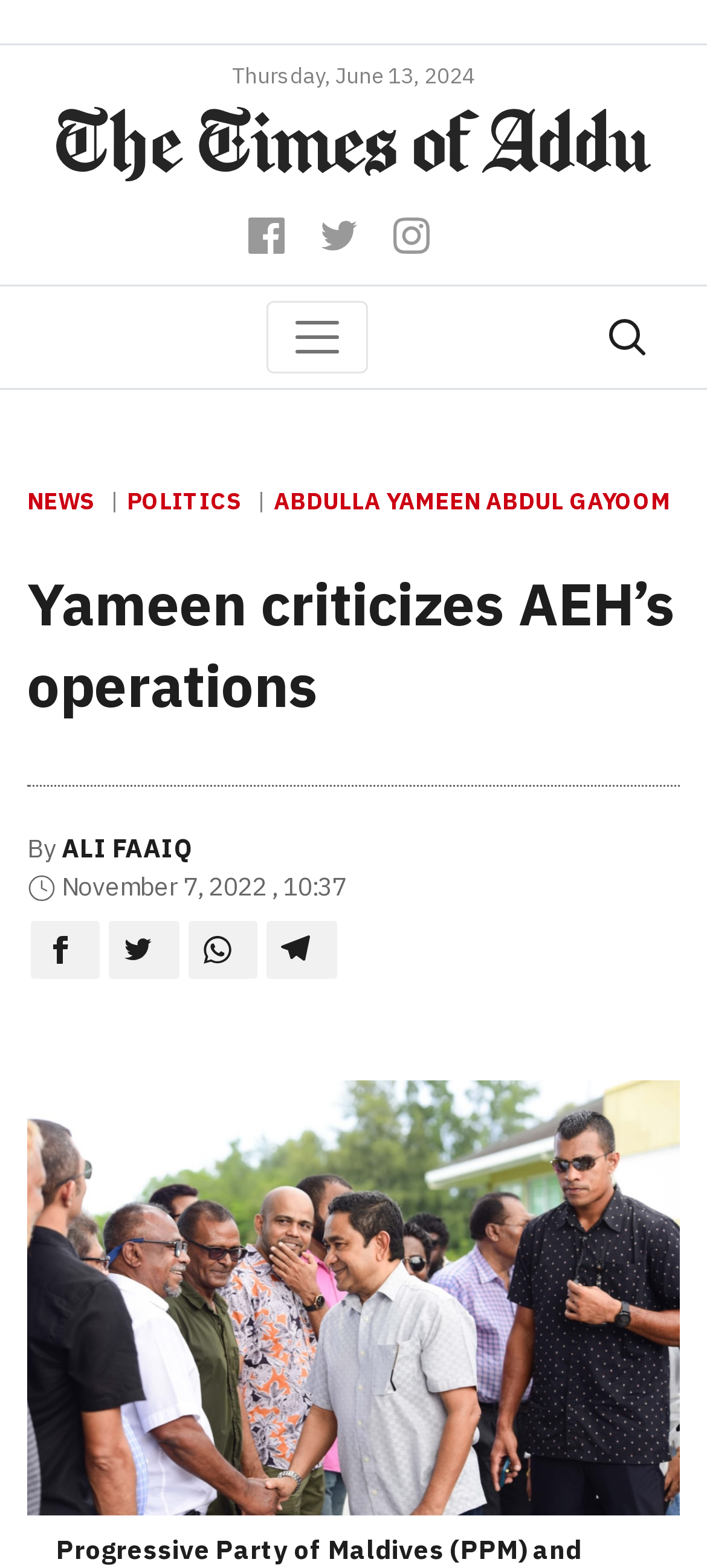Who is the author of the news article?
Can you provide a detailed and comprehensive answer to the question?

I found the author of the news article by looking at the byline, which says 'By ALI FAAIQ'.